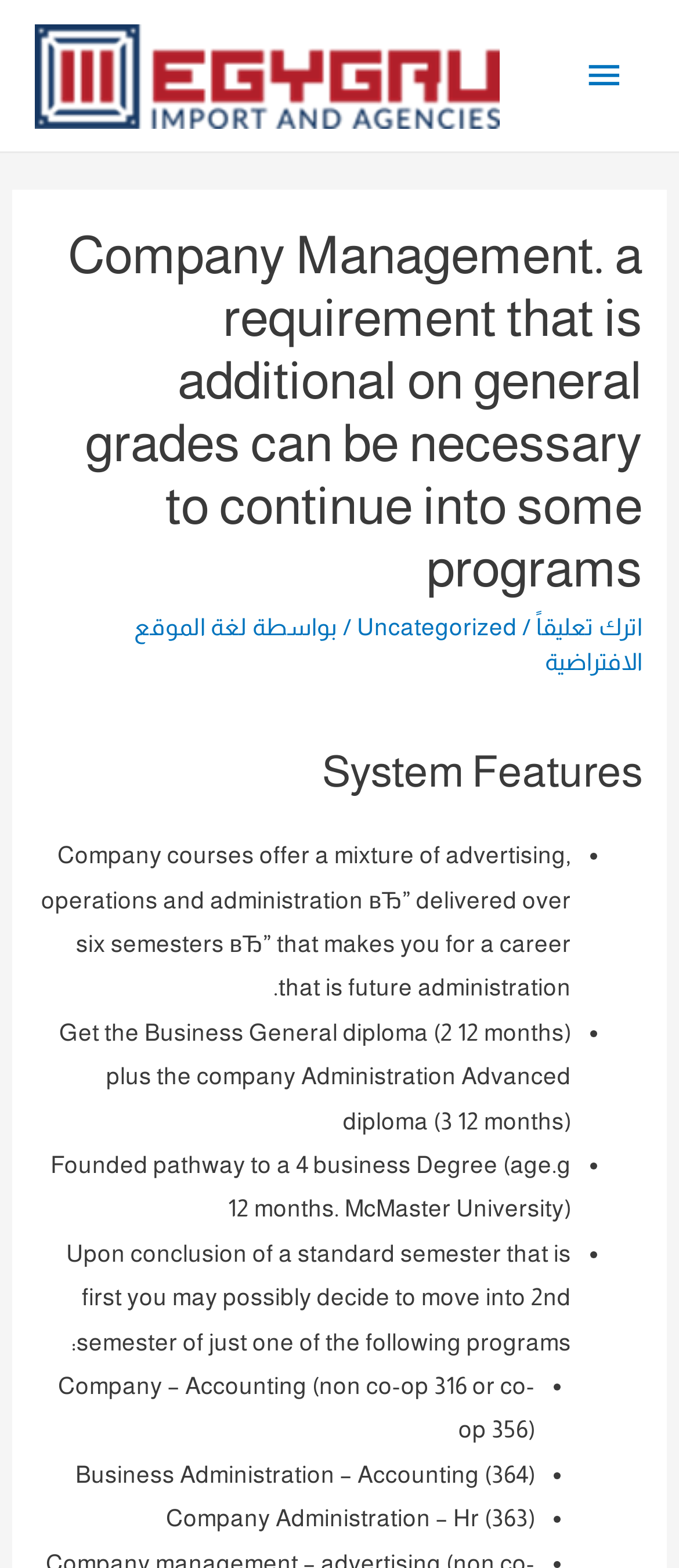What is the pathway to a 4-year business degree?
Please answer using one word or phrase, based on the screenshot.

Founded pathway